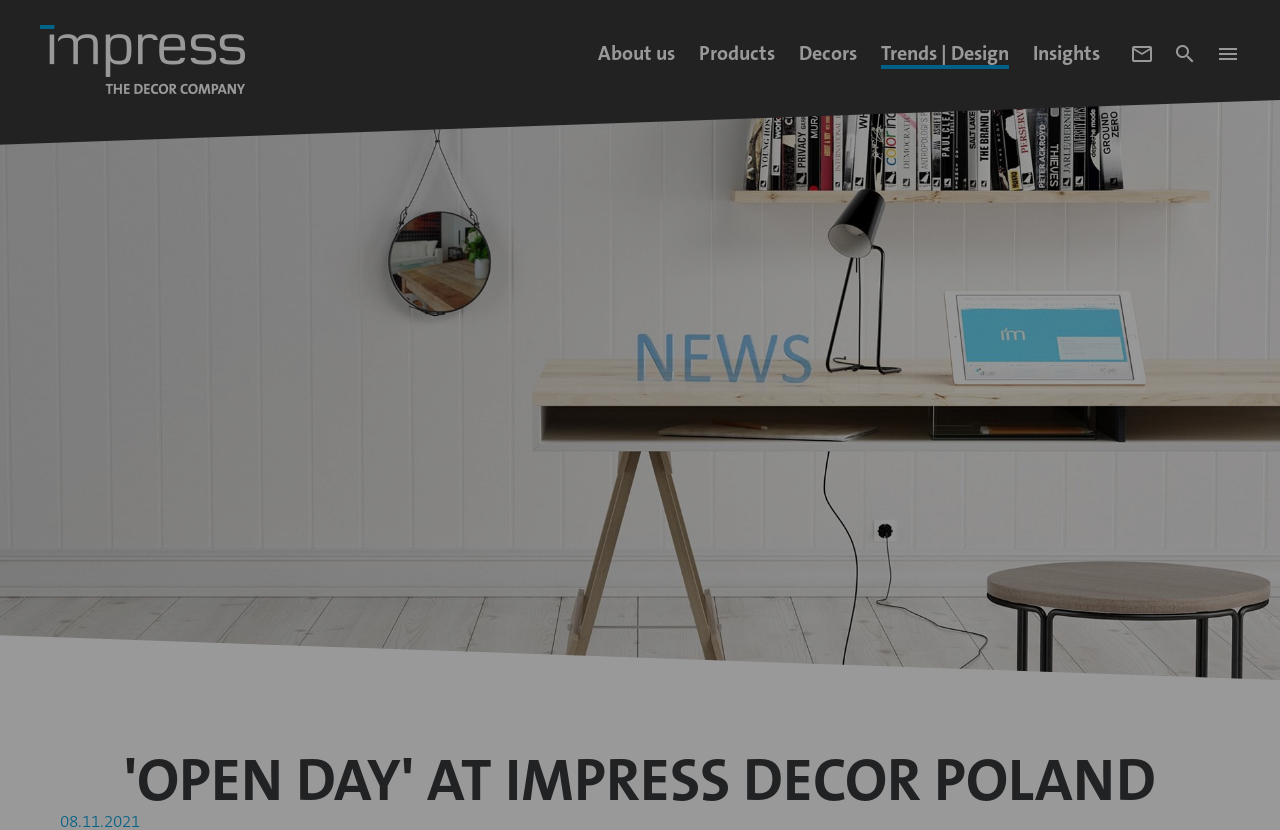What is the language of the webpage?
Utilize the information in the image to give a detailed answer to the question.

The webpage provides multiple language options, including EN, DE, ES, IT, PL, PT, RU, TR, and ZH, which can be selected from the 'LANGUAGES' section.